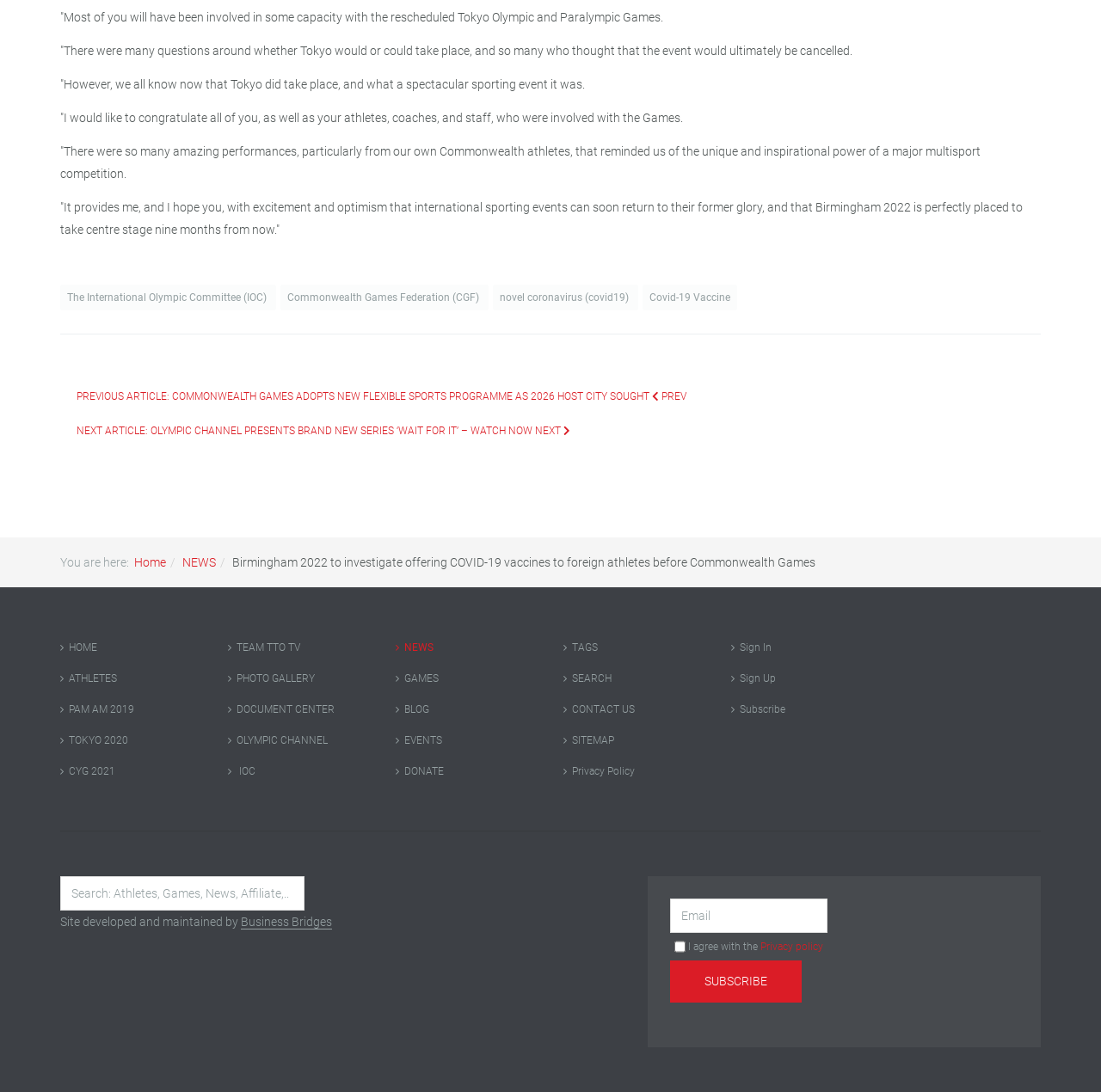Can you specify the bounding box coordinates of the area that needs to be clicked to fulfill the following instruction: "Search for something"?

[0.055, 0.802, 0.277, 0.834]